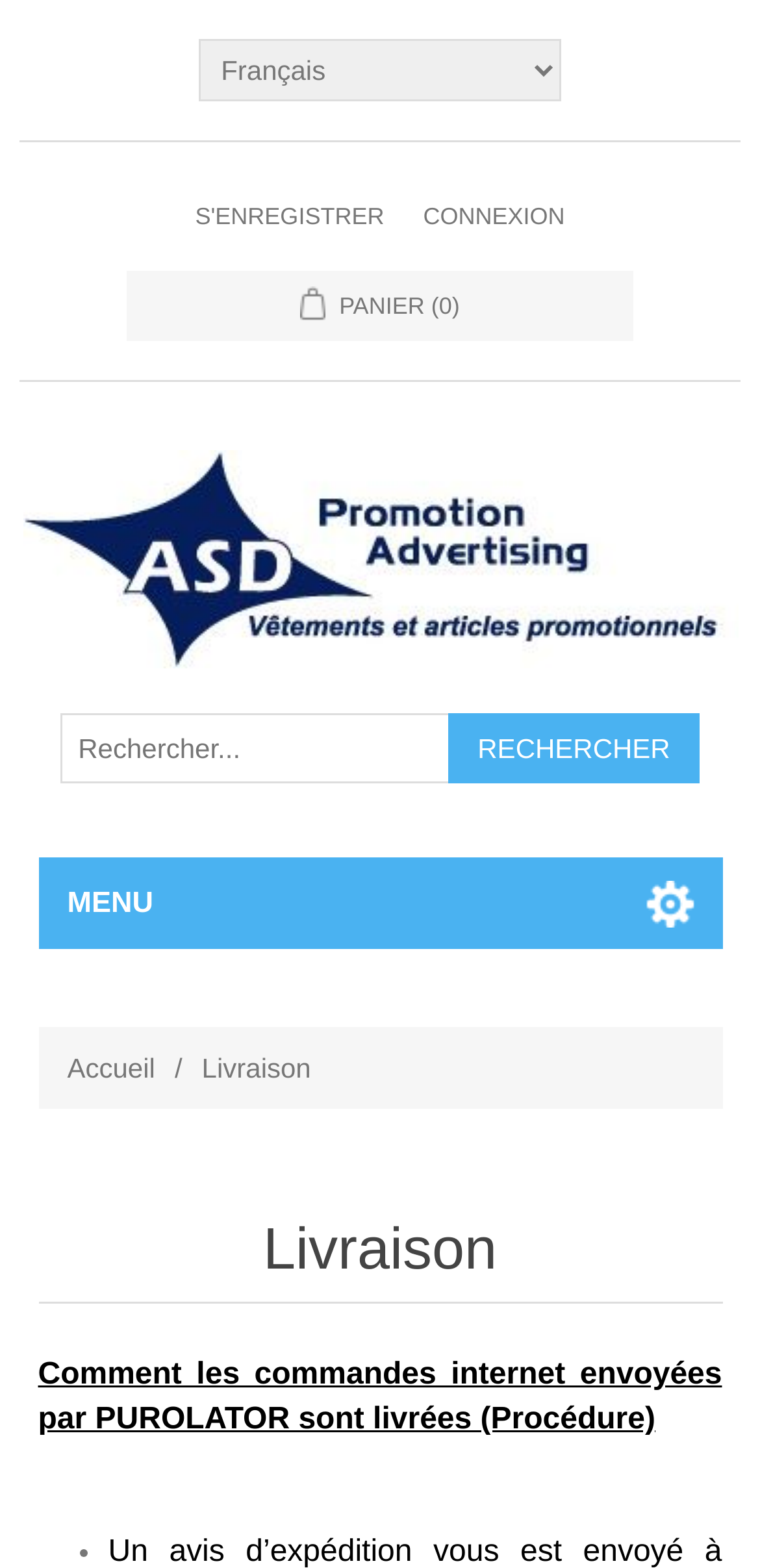Locate the coordinates of the bounding box for the clickable region that fulfills this instruction: "Select a language".

[0.262, 0.025, 0.738, 0.065]